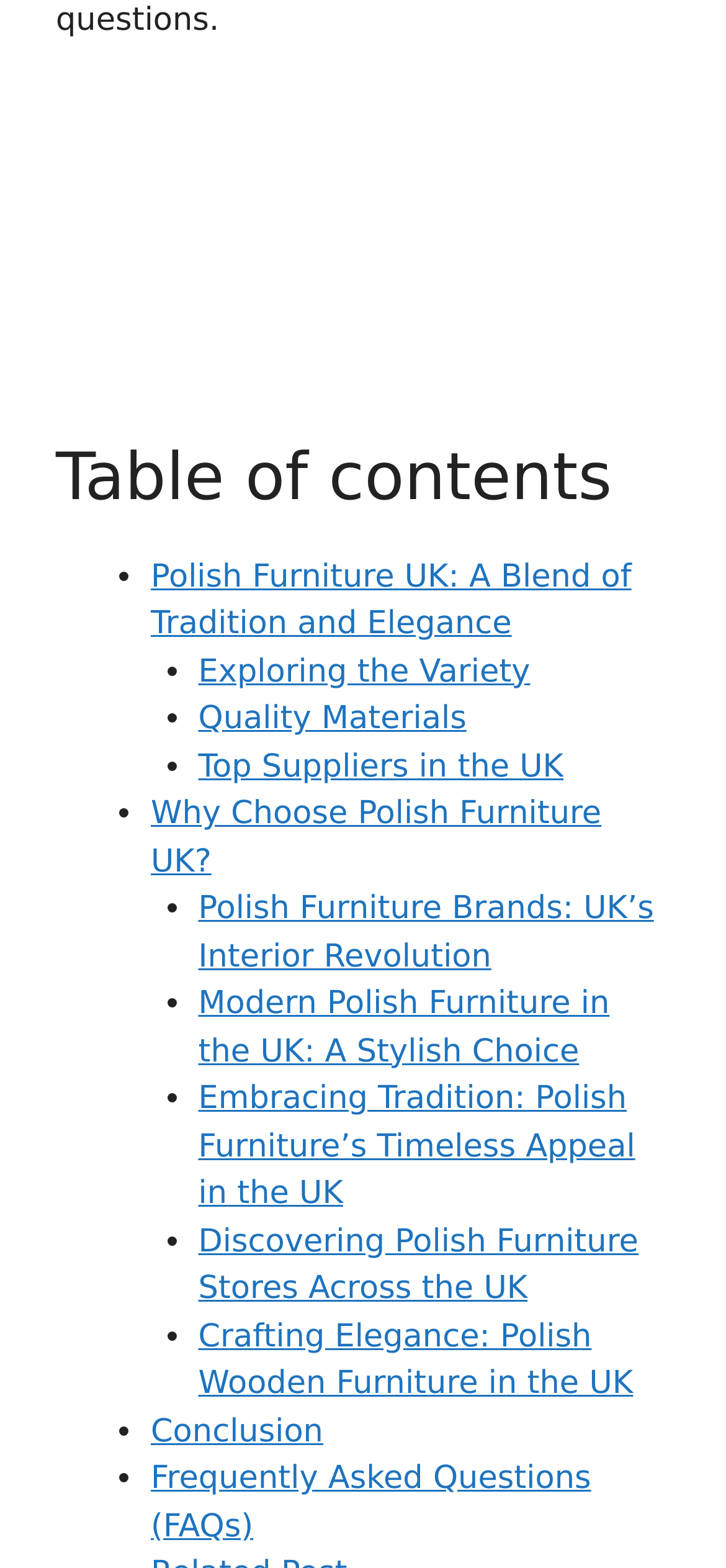Please locate the bounding box coordinates of the element that needs to be clicked to achieve the following instruction: "Explore modern Polish furniture in the UK". The coordinates should be four float numbers between 0 and 1, i.e., [left, top, right, bottom].

[0.273, 0.628, 0.84, 0.682]